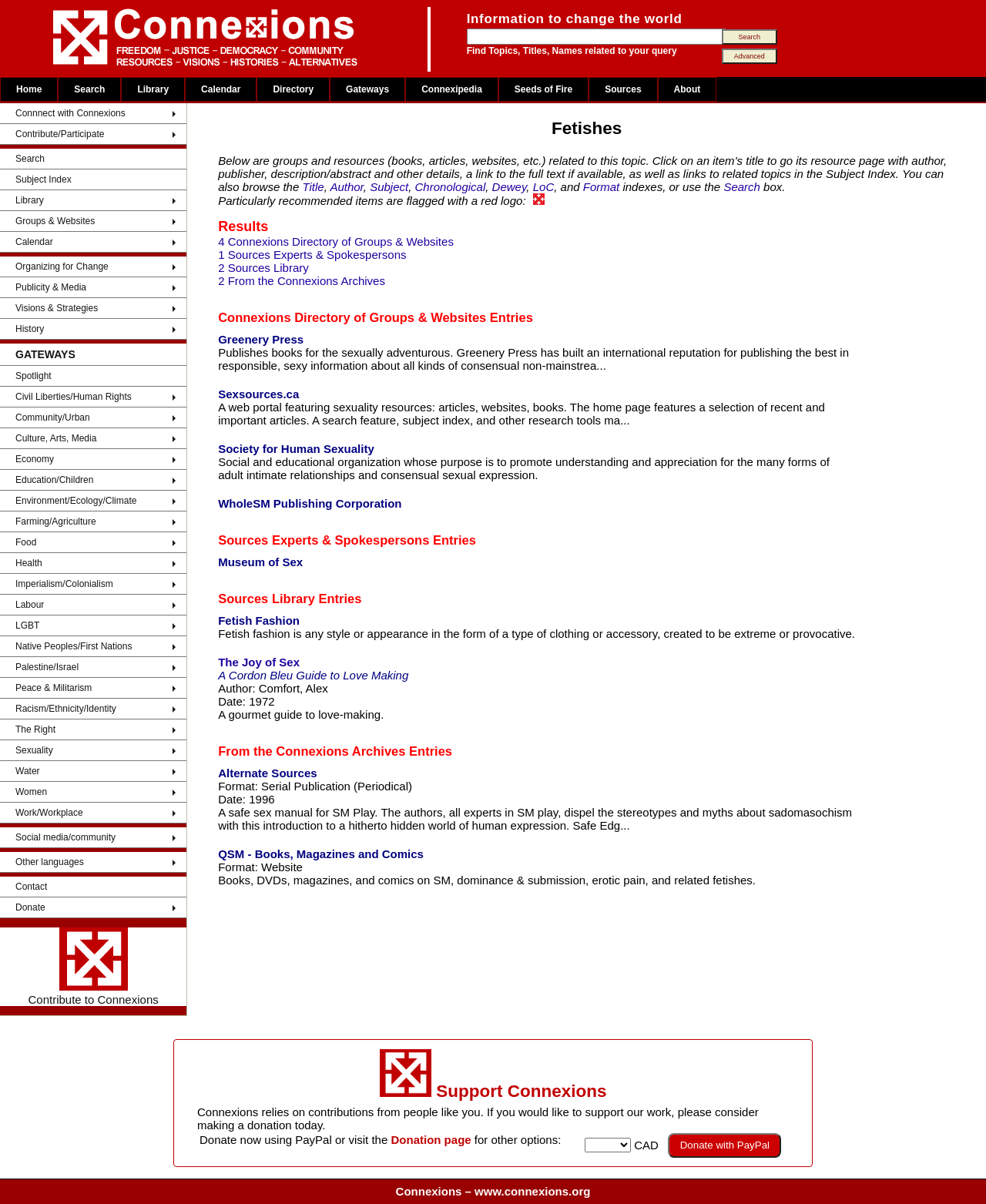Respond concisely with one word or phrase to the following query:
How many links are there in the 'Gateways' section?

12